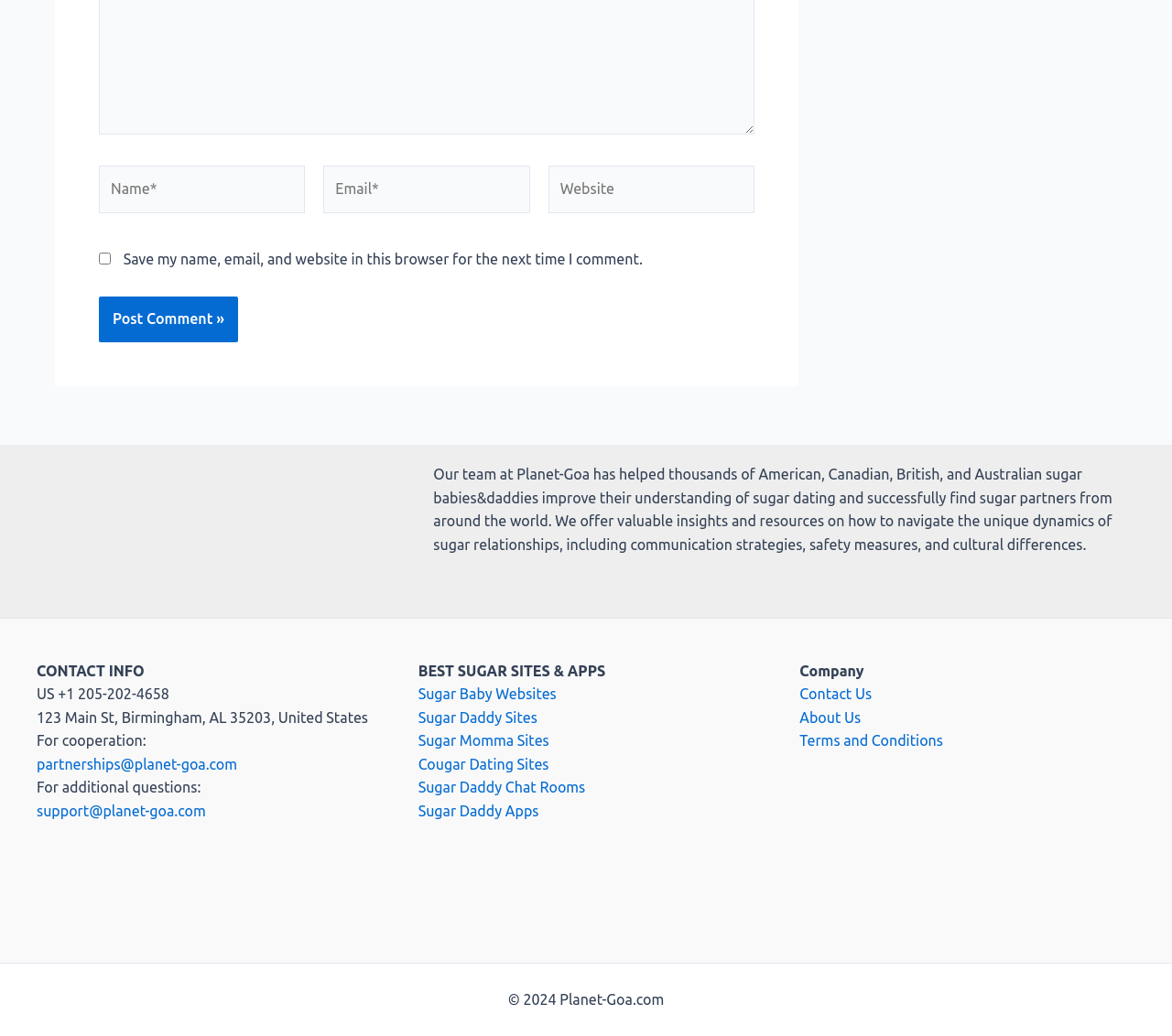Bounding box coordinates must be specified in the format (top-left x, top-left y, bottom-right x, bottom-right y). All values should be floating point numbers between 0 and 1. What are the bounding box coordinates of the UI element described as: partnerships@planet-goa.com

[0.031, 0.73, 0.202, 0.745]